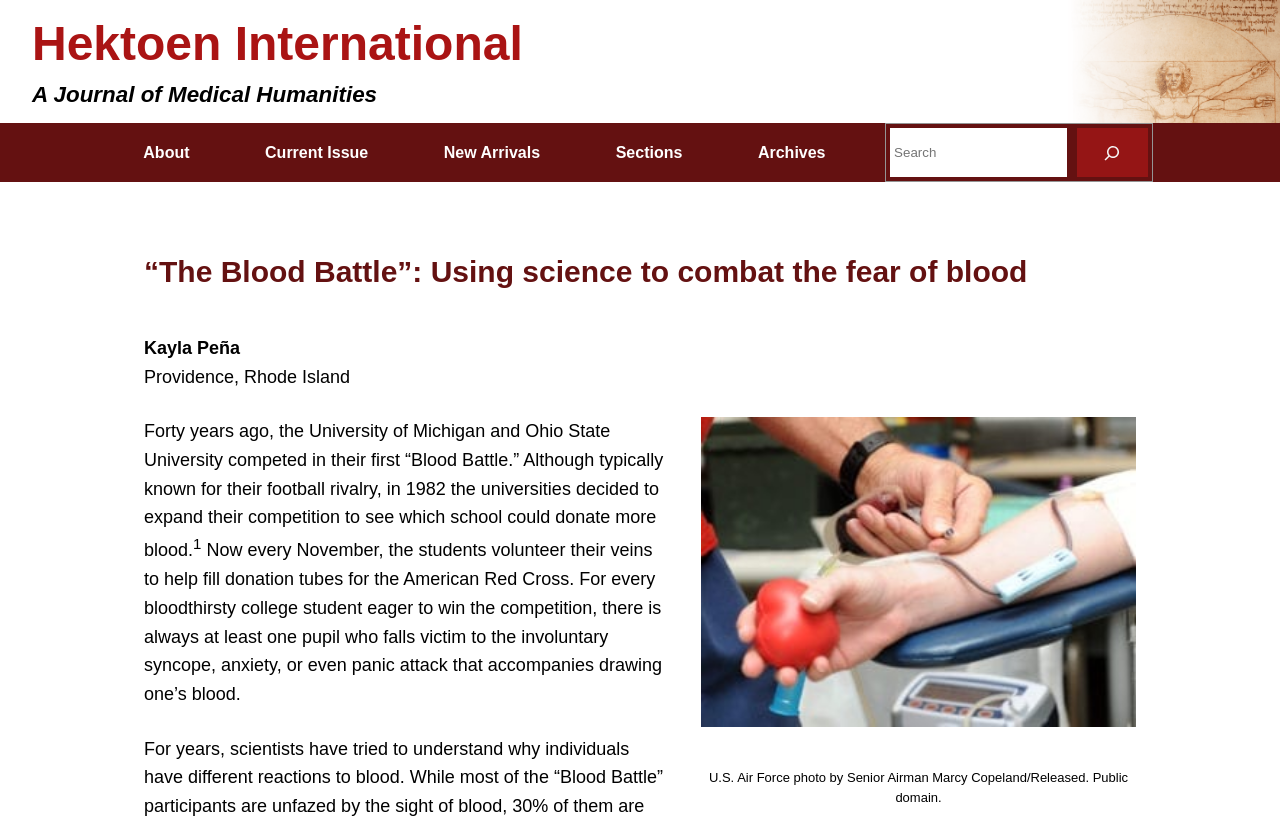Determine the bounding box coordinates of the clickable element to achieve the following action: 'Click on the 'New Arrivals' link'. Provide the coordinates as four float values between 0 and 1, formatted as [left, top, right, bottom].

[0.334, 0.16, 0.434, 0.21]